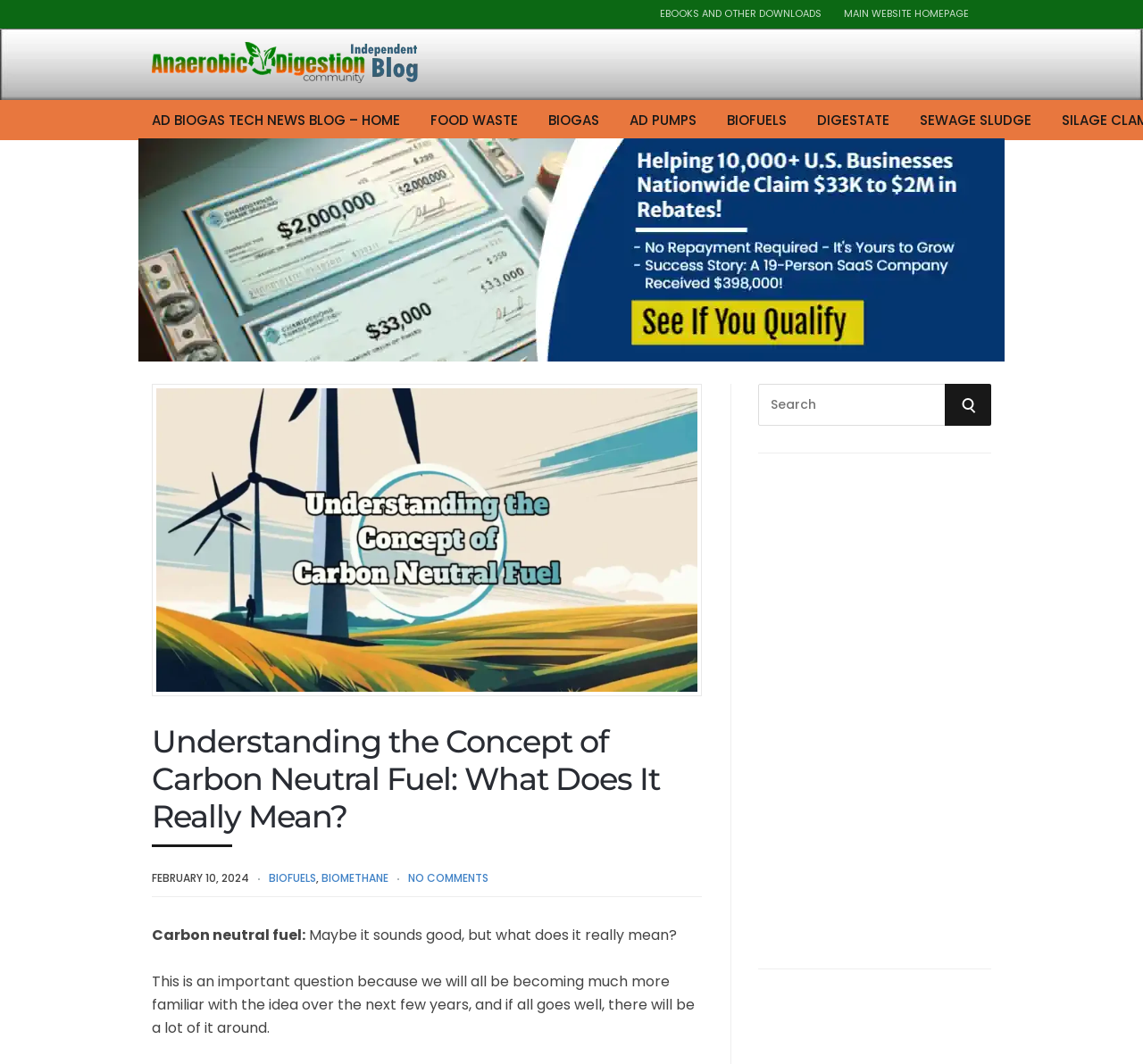How many links are there in the main menu?
Please answer the question with as much detail as possible using the screenshot.

The main menu is located at the top of the page and contains links to 'FOOD WASTE', 'BIOGAS', 'AD PUMPS', 'BIOFUELS', 'DIGESTATE', and 'SEWAGE SLUDGE', which are 6 links in total.